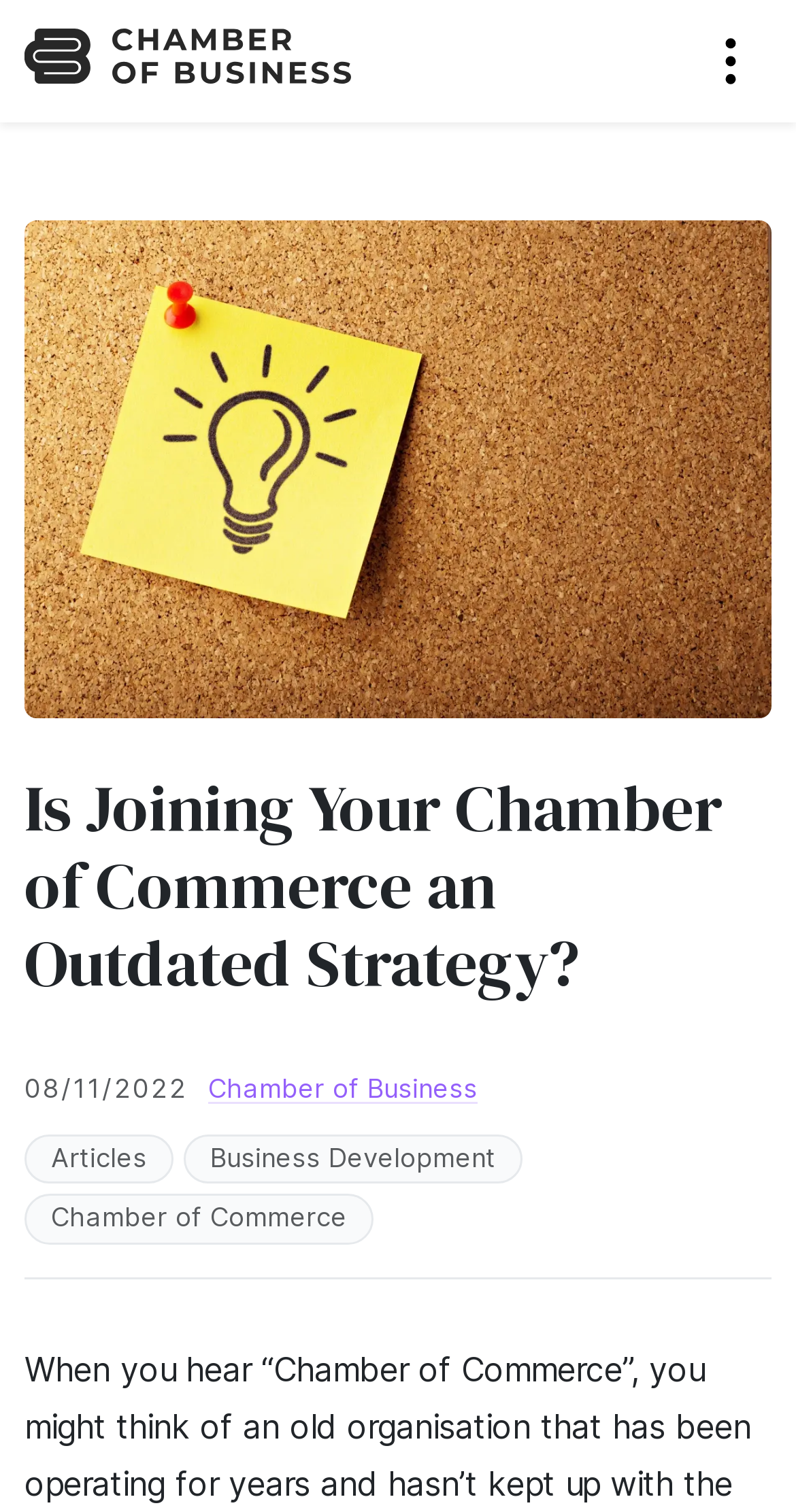Identify the coordinates of the bounding box for the element described below: "Privacy Policy". Return the coordinates as four float numbers between 0 and 1: [left, top, right, bottom].

None